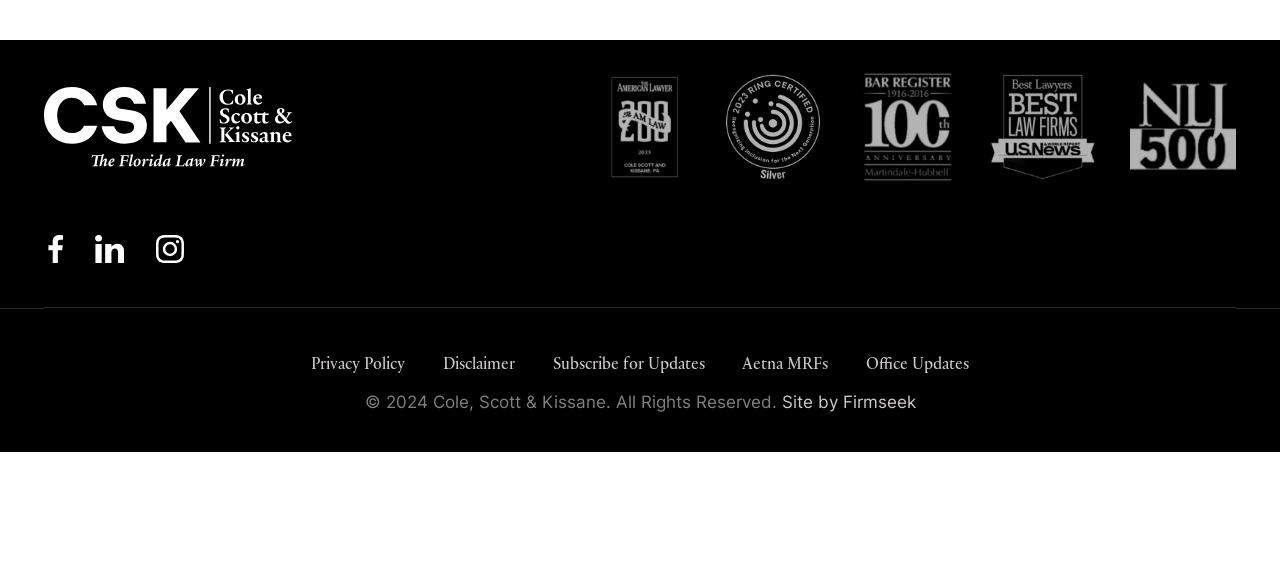Indicate the bounding box coordinates of the element that needs to be clicked to satisfy the following instruction: "Follow on Facebook". The coordinates should be four float numbers between 0 and 1, i.e., [left, top, right, bottom].

[0.034, 0.399, 0.053, 0.479]